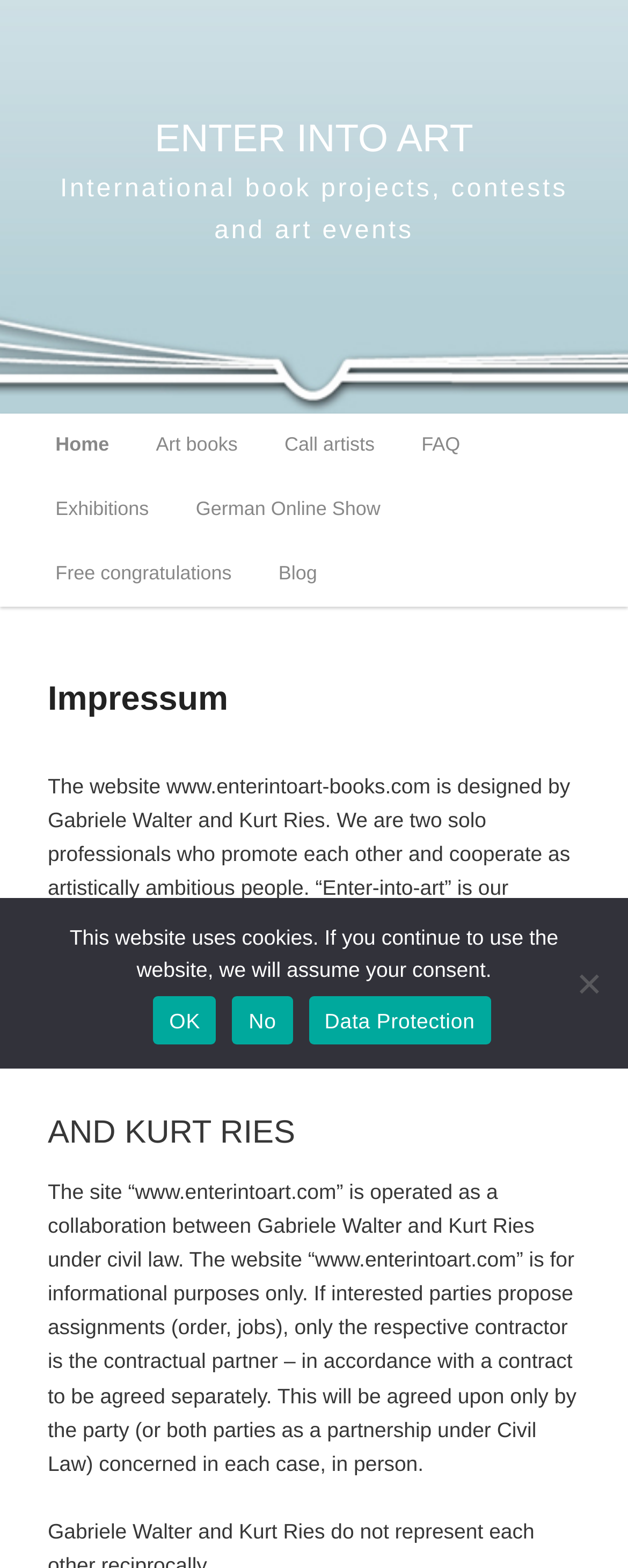What is the name of the website? Based on the image, give a response in one word or a short phrase.

ENTER INTO ART